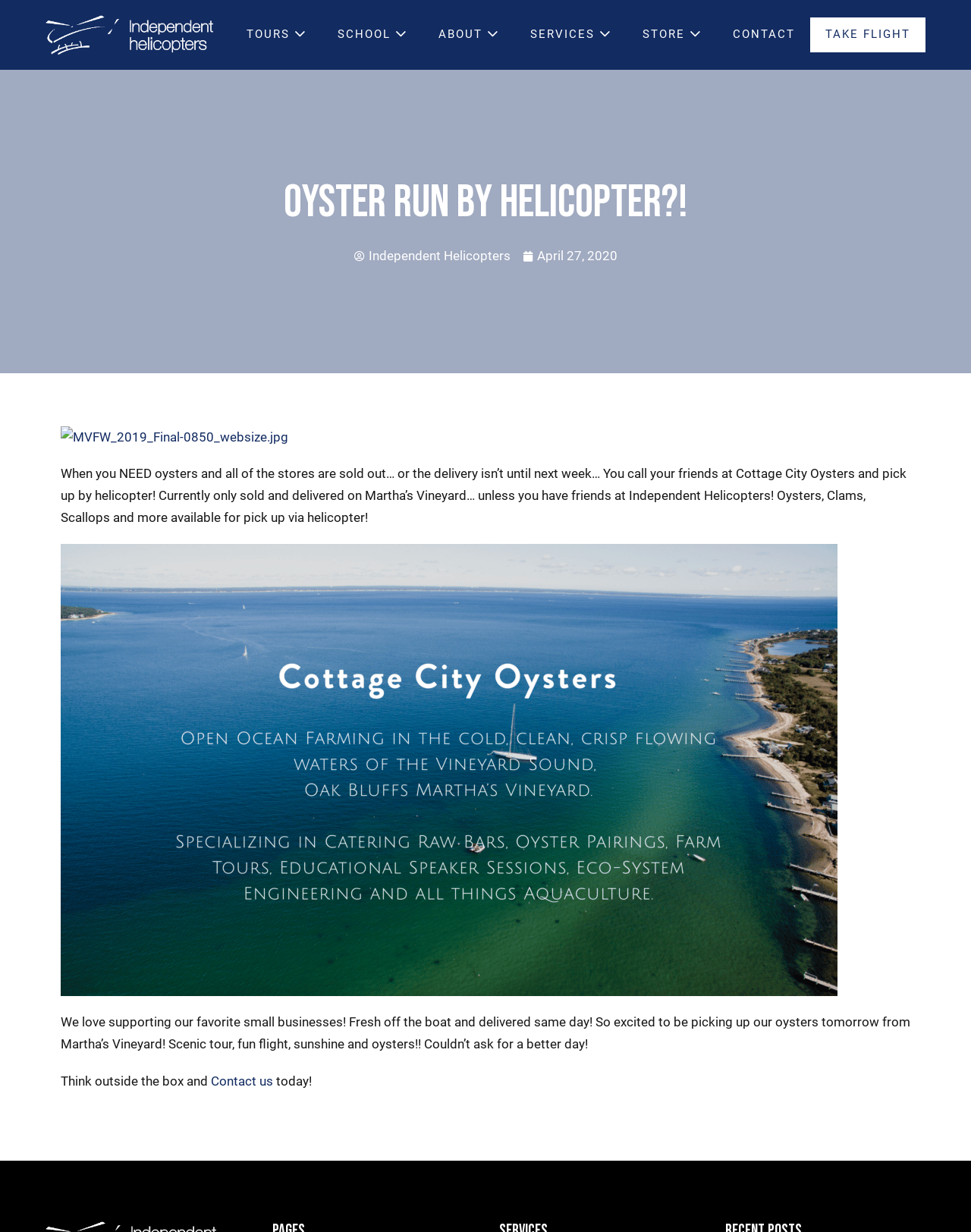Determine the bounding box coordinates for the clickable element to execute this instruction: "View the image of oysters". Provide the coordinates as four float numbers between 0 and 1, i.e., [left, top, right, bottom].

[0.062, 0.348, 0.297, 0.361]